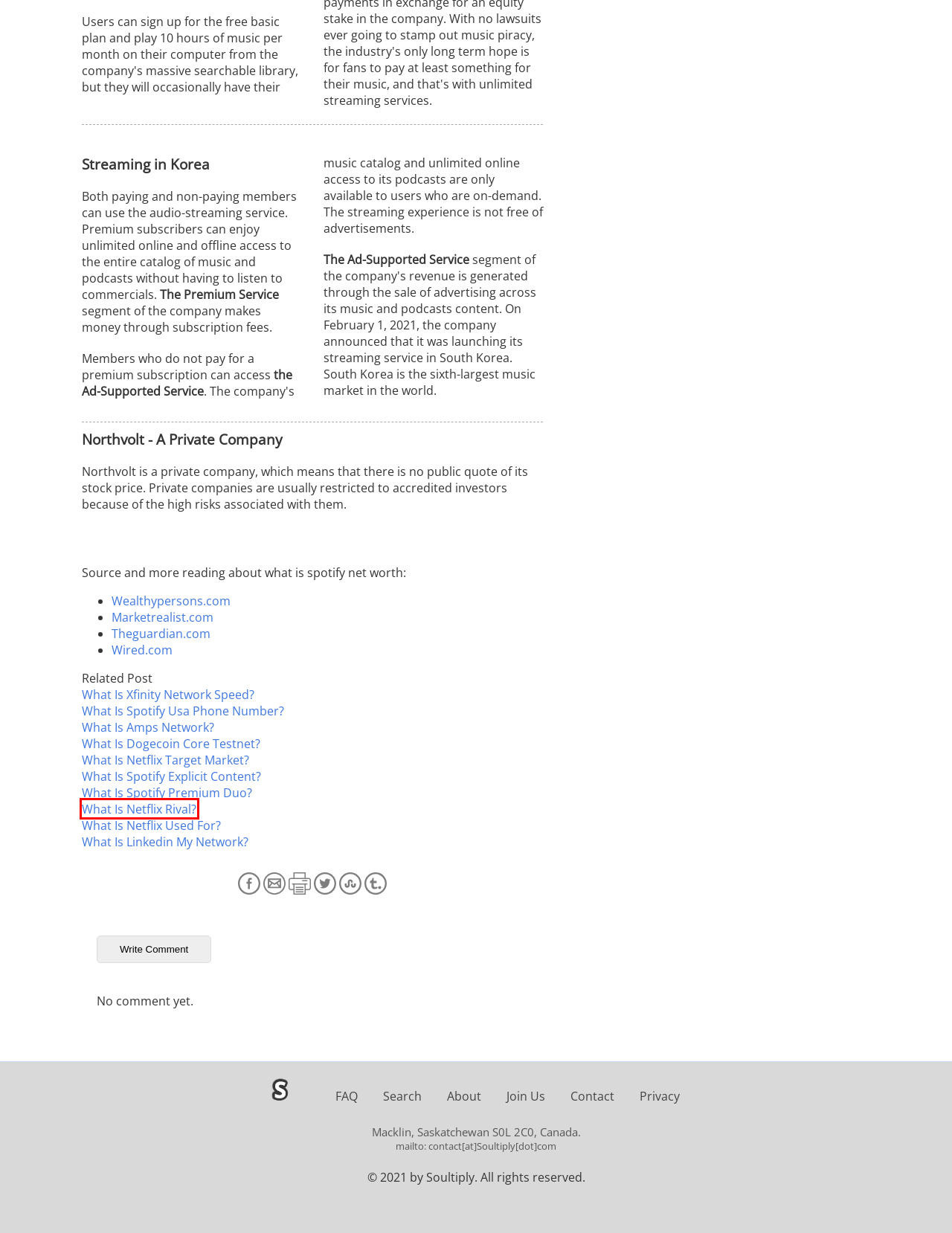You have a screenshot of a webpage with a red bounding box around a UI element. Determine which webpage description best matches the new webpage that results from clicking the element in the bounding box. Here are the candidates:
A. What Is Netflix Used For? | Soultiply
B. What Is Spotify Premium Duo? | Soultiply
C. What Is Netflix Rival? | Soultiply
D. What Is Xfinity Network Speed? | Soultiply
E. What Is Spotify Usa Phone Number? | Soultiply
F. What Is Netflix Target Market? | Soultiply
G. What Is Linkedin My Network? | Soultiply
H. What Is Dogecoin Core Testnet? | Soultiply

C